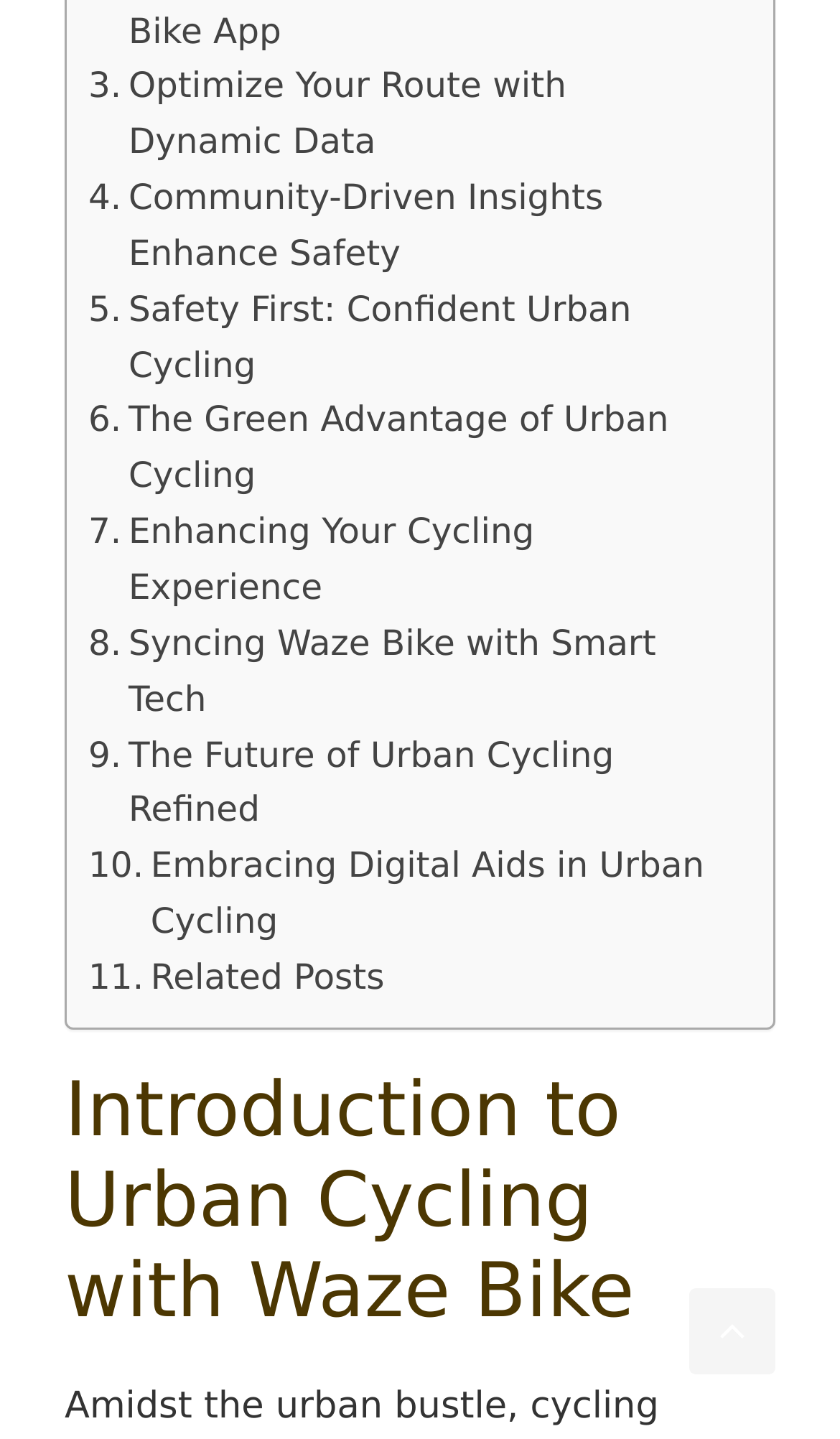Could you determine the bounding box coordinates of the clickable element to complete the instruction: "Read 'Introduction to Urban Cycling with Waze Bike'"? Provide the coordinates as four float numbers between 0 and 1, i.e., [left, top, right, bottom].

[0.077, 0.741, 0.923, 0.929]